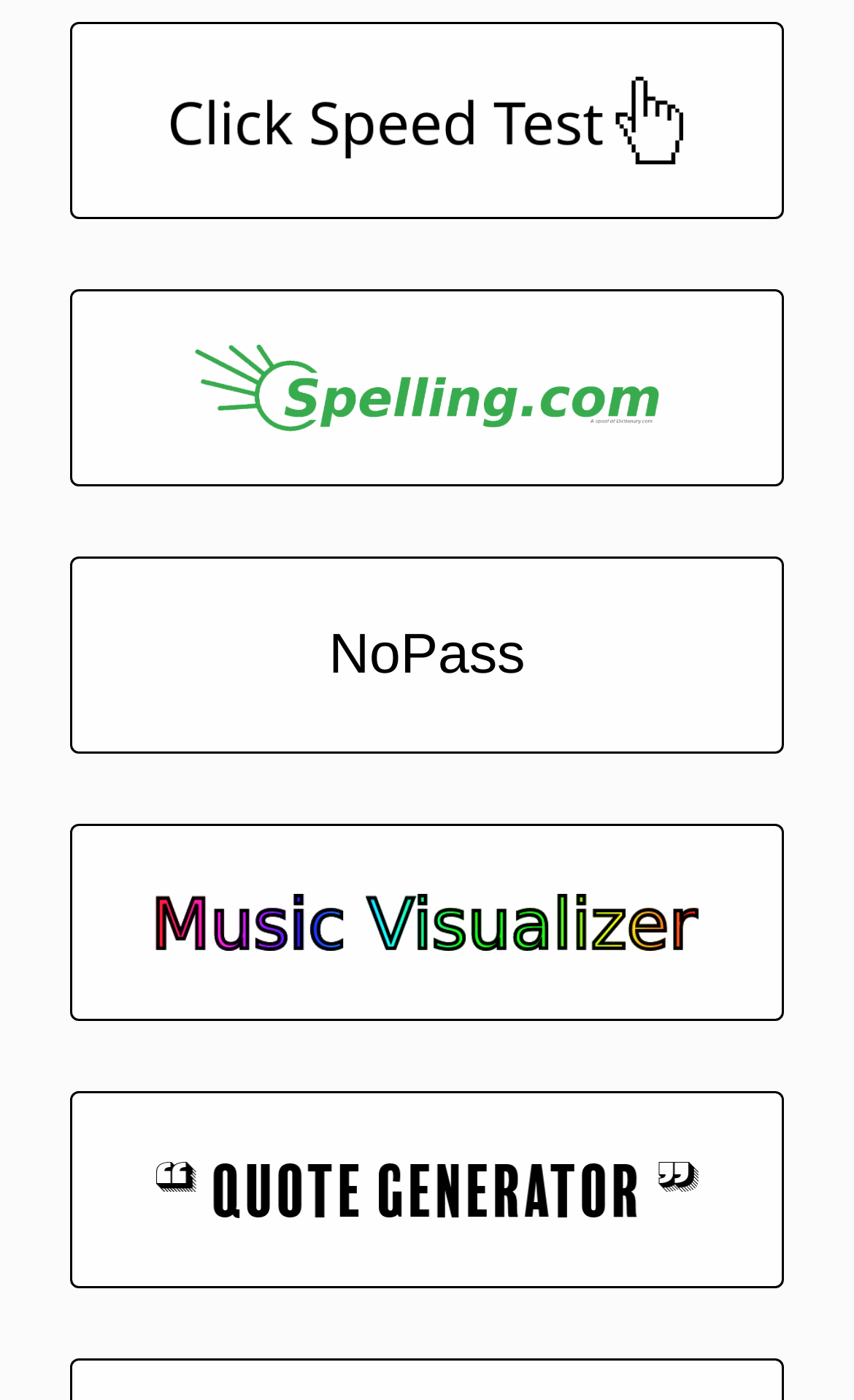Please answer the following question using a single word or phrase: 
Is the last link at the bottom of the webpage?

Yes